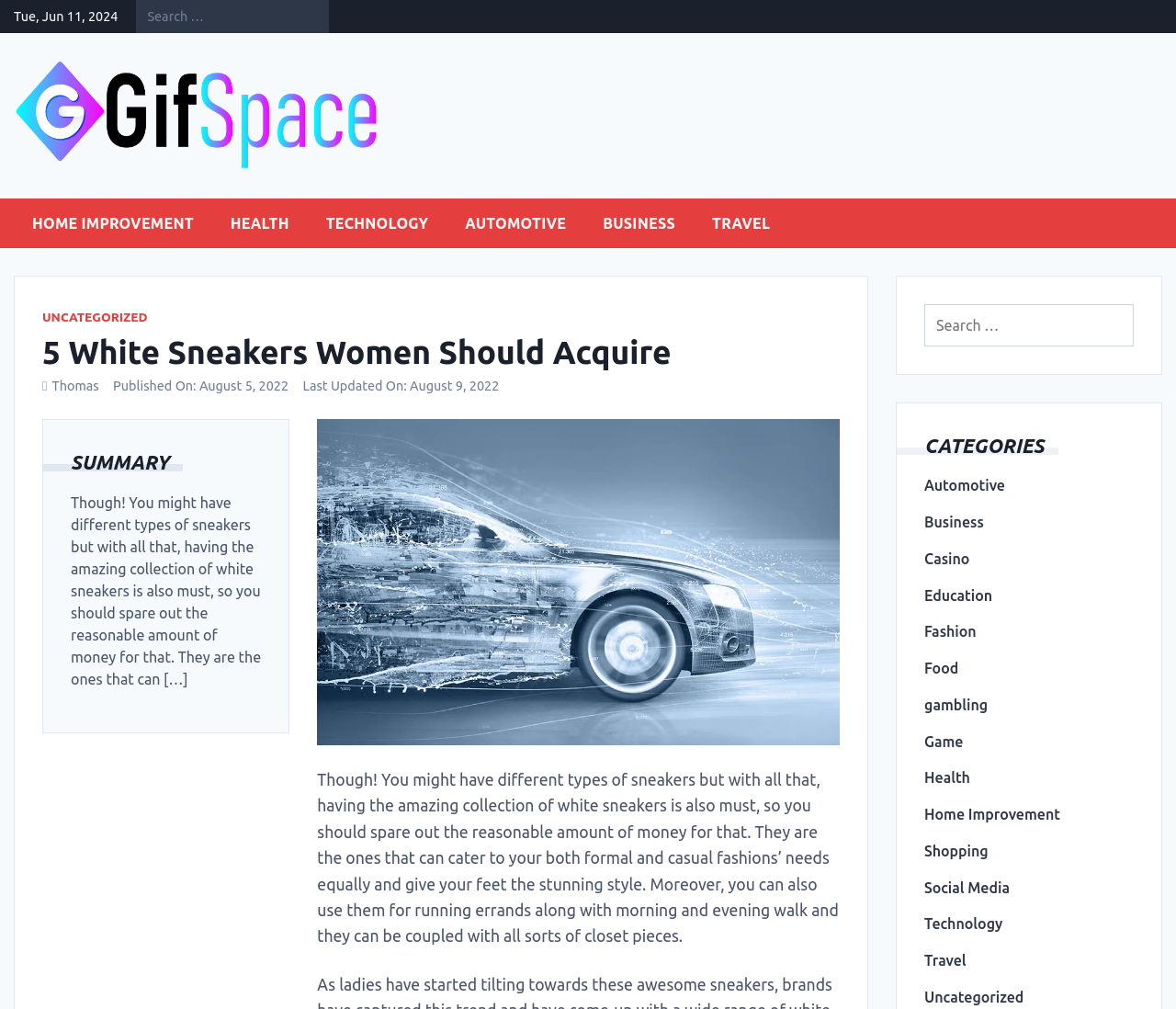What is the last updated date of the article?
Can you offer a detailed and complete answer to this question?

The last updated date of the article can be found in the section 'Last Updated On:' which is located below the main heading. The exact date is August 9, 2022.